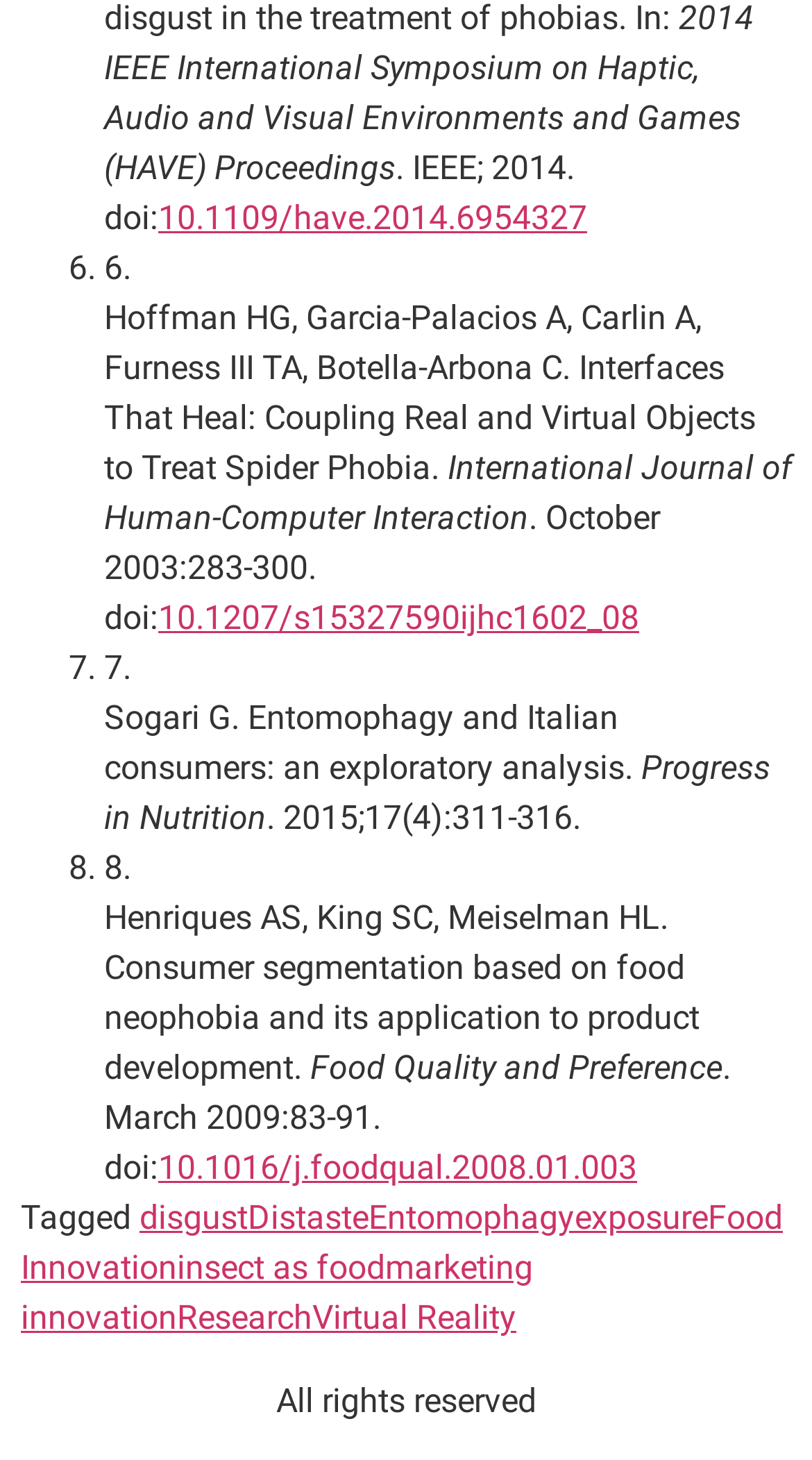Give the bounding box coordinates for this UI element: "insect as food". The coordinates should be four float numbers between 0 and 1, arranged as [left, top, right, bottom].

[0.218, 0.855, 0.474, 0.882]